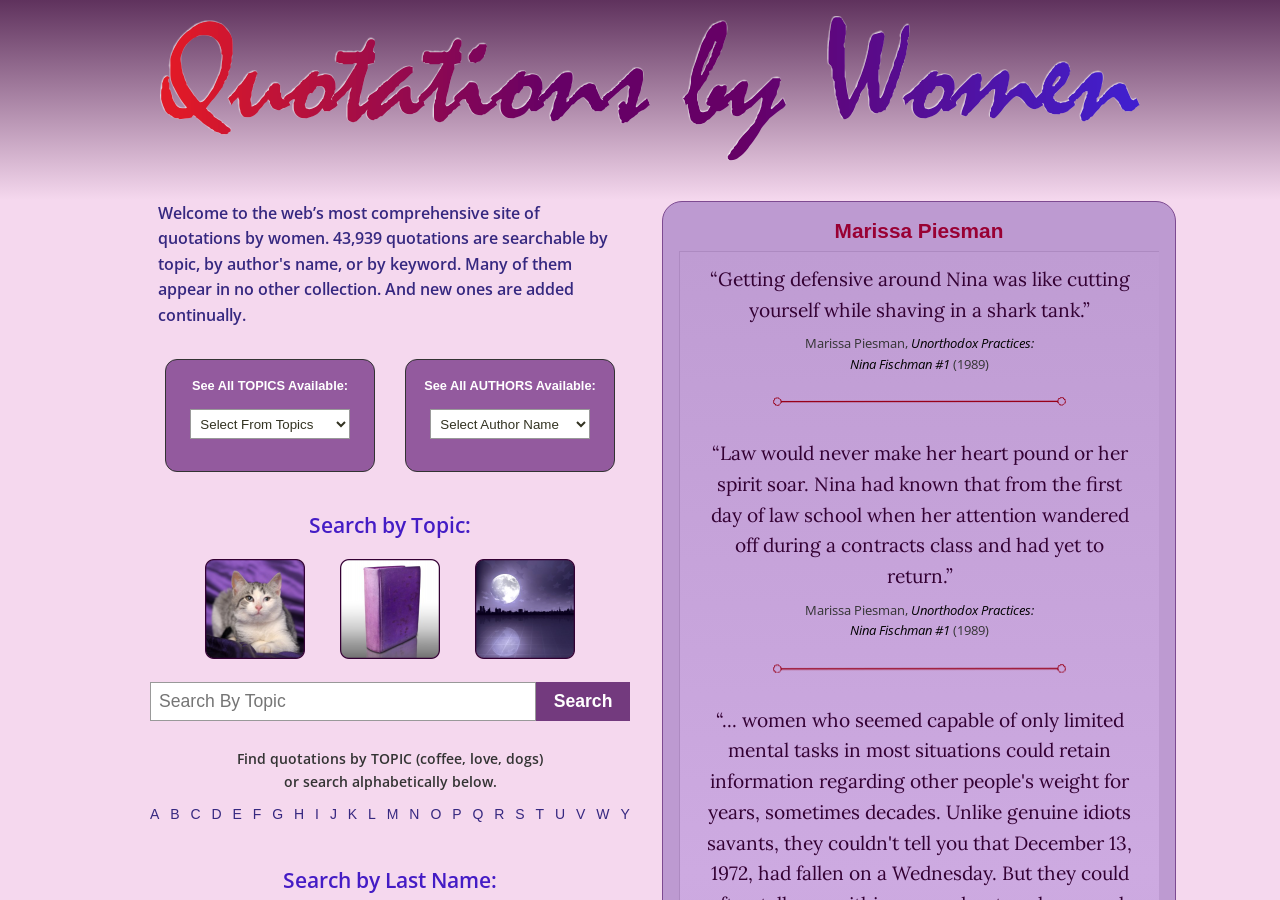How many quotations are searchable on this website?
Answer the question with a detailed explanation, including all necessary information.

The heading on the webpage states '43,939 quotations are searchable by topic, by author's name, or by keyword', which indicates that there are 43,939 quotations available for search on this website.